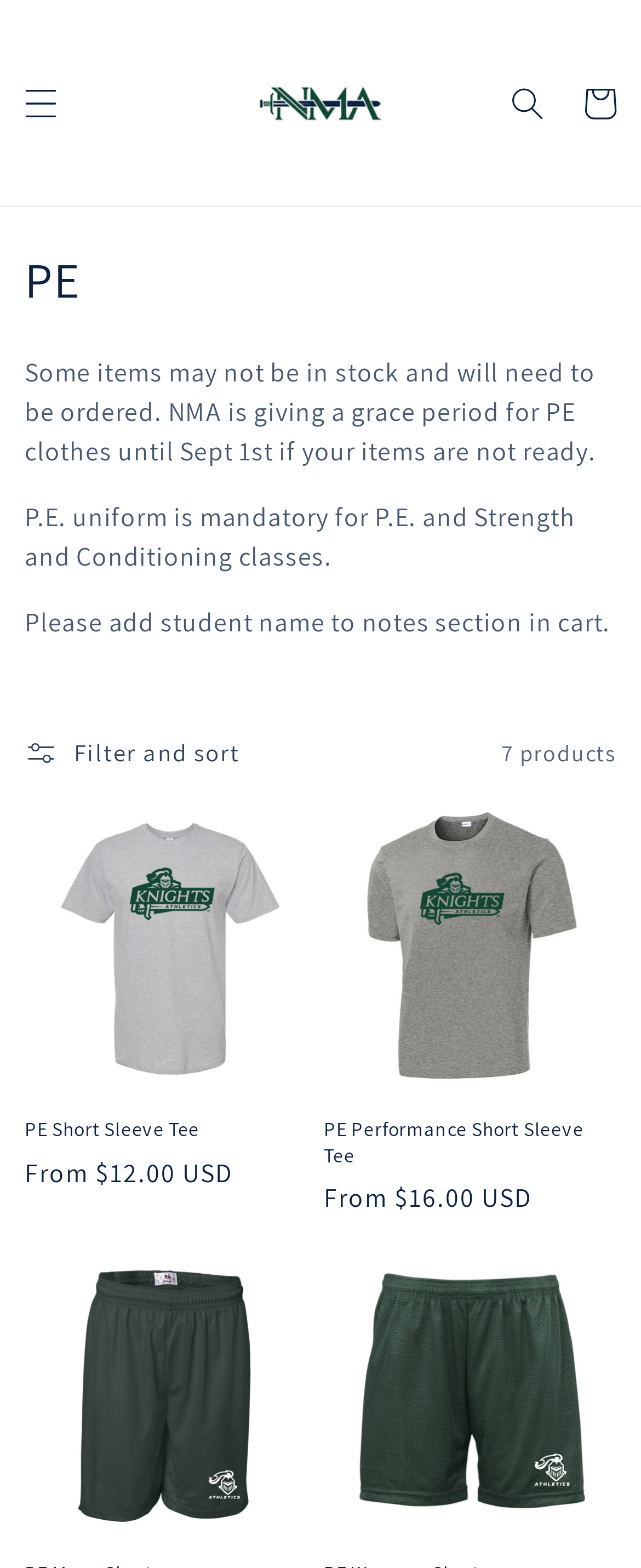Utilize the details in the image to thoroughly answer the following question: How many types of PE shorts are shown on this page?

I counted the number of PE shorts products on the page and found two types: PE Mens Shorts and PE Womens Shorts.